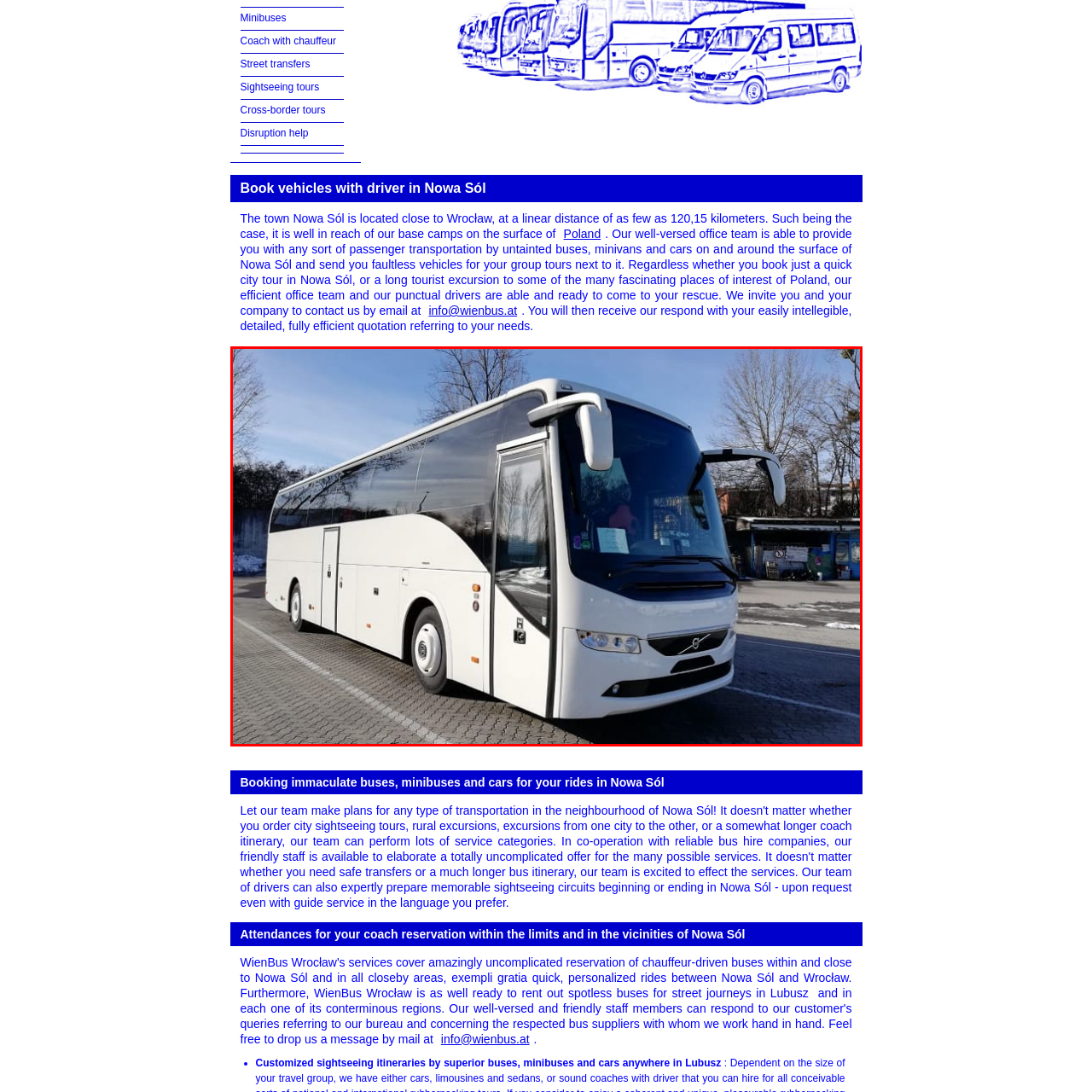Examine the contents within the red bounding box and respond with a single word or phrase: What is the brand of the bus?

Volvo